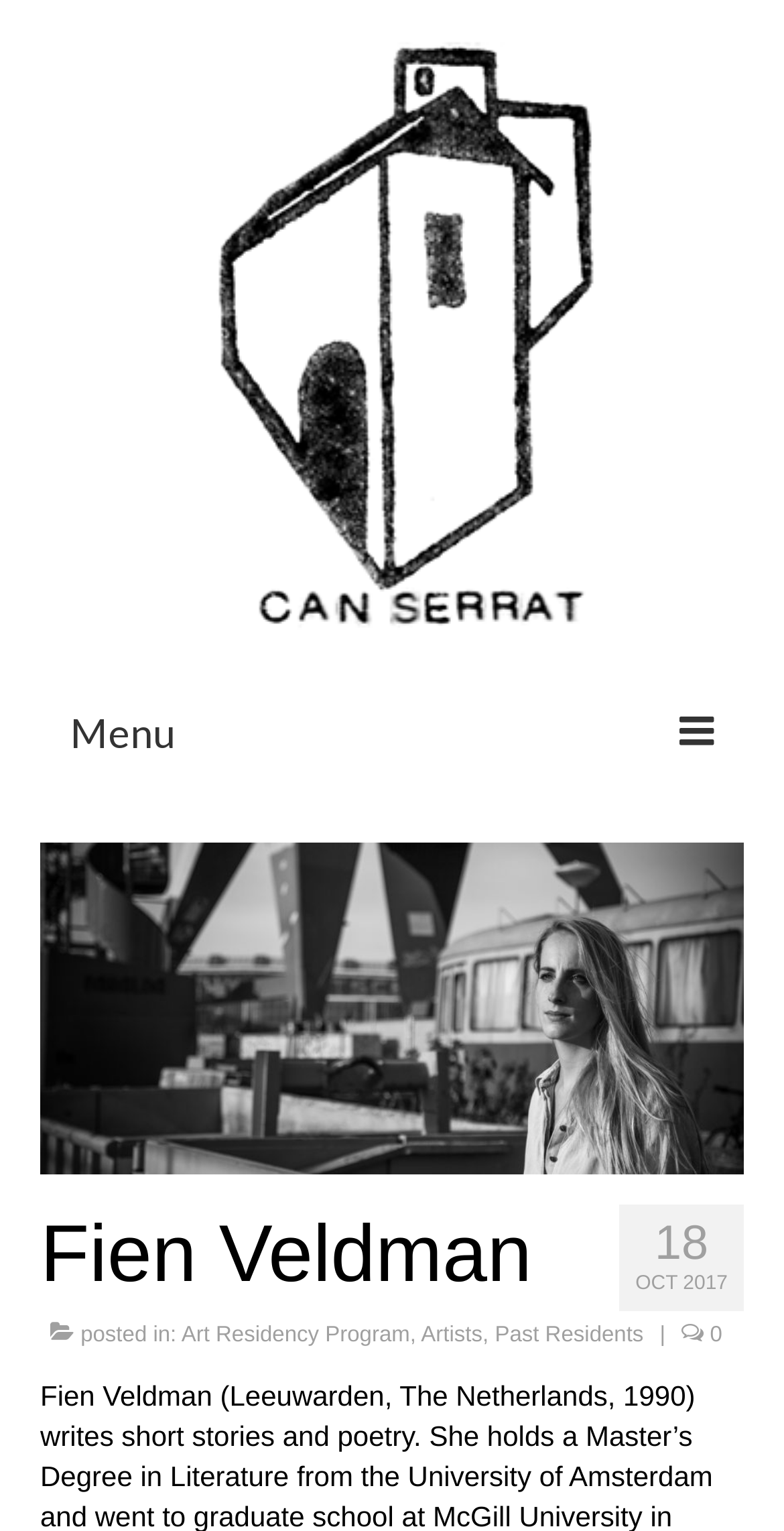What is the name of the person associated with Can Serrat?
Look at the image and answer the question using a single word or phrase.

Fien Veldman